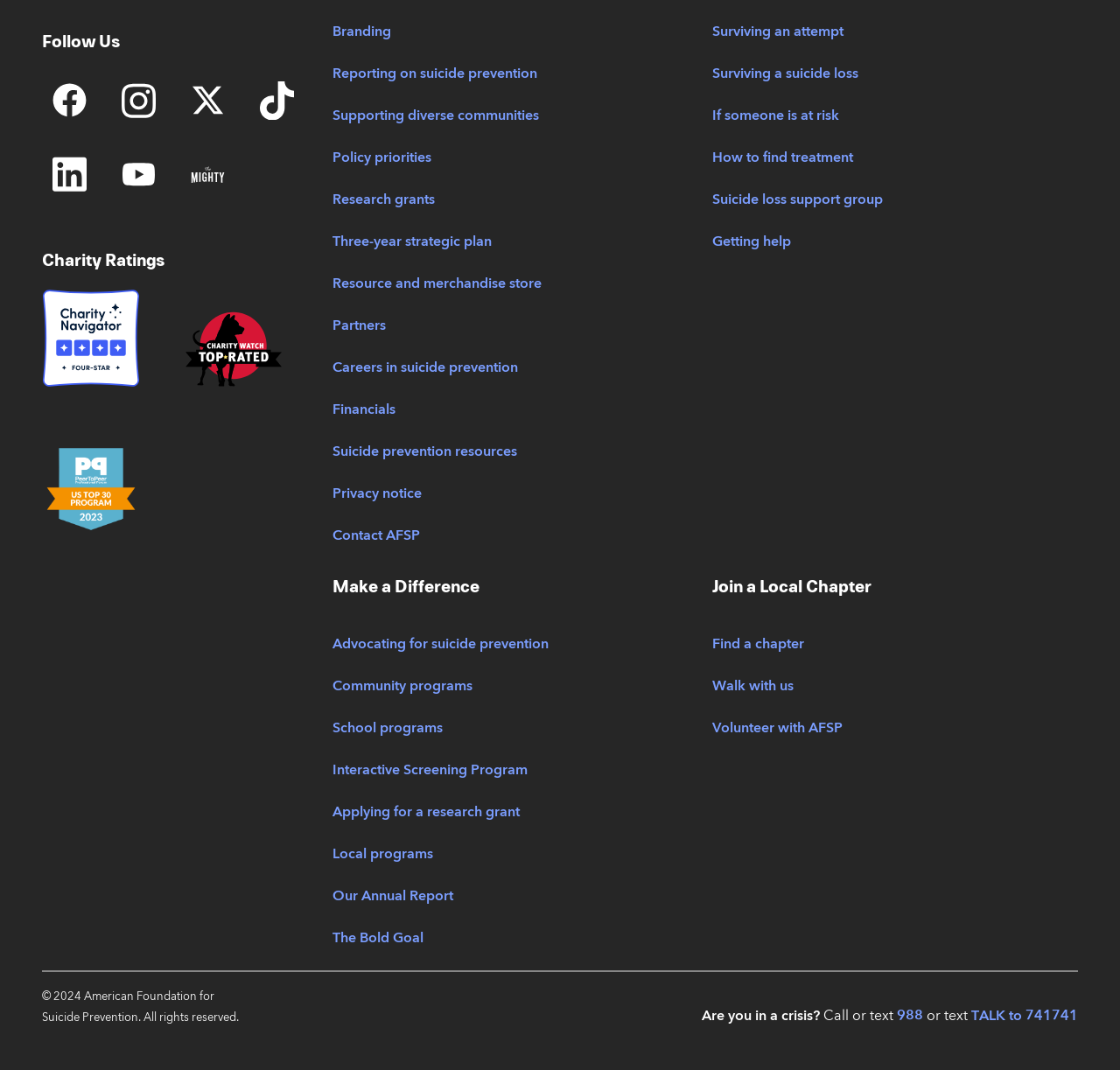Identify the bounding box of the UI element that matches this description: "TALK to 741741".

[0.867, 0.94, 0.962, 0.961]